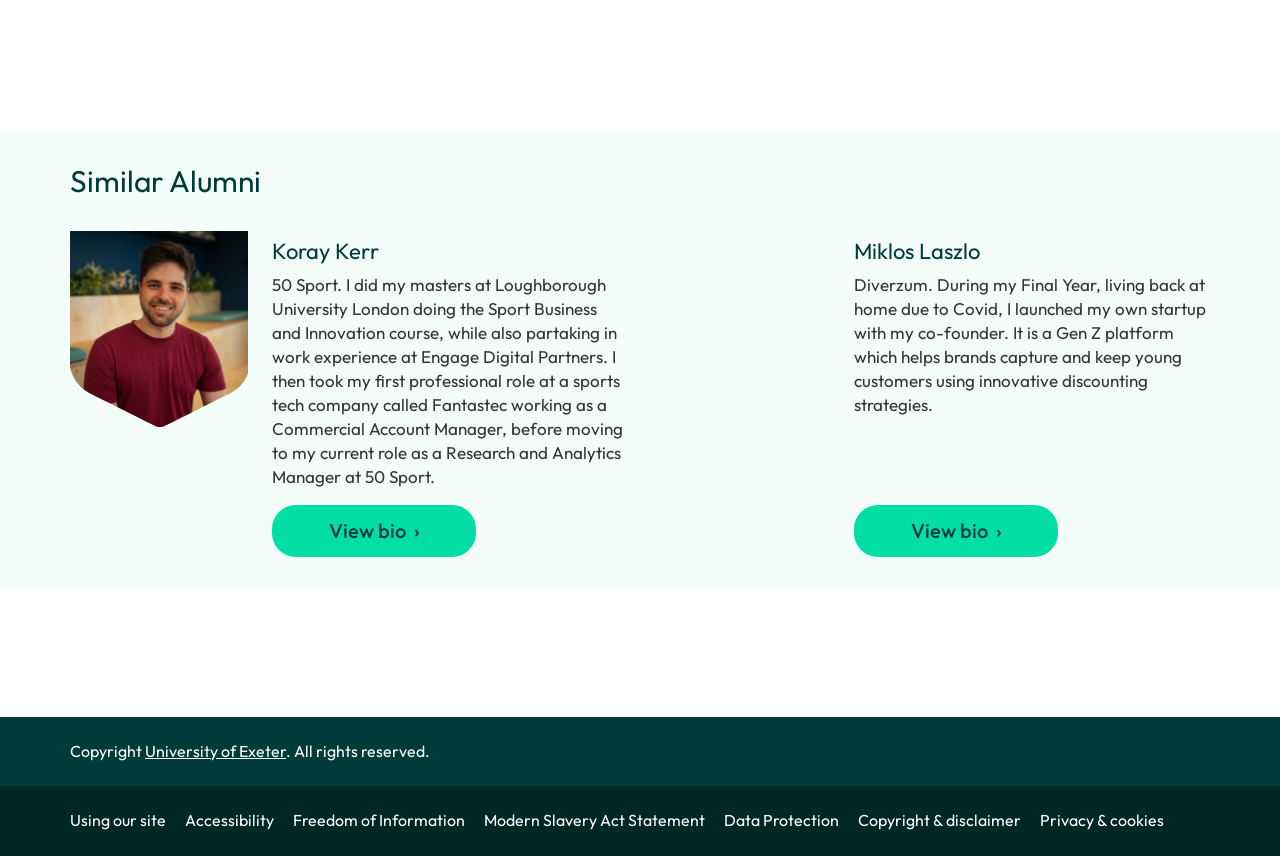What is the university mentioned at the bottom of the webpage?
Using the image as a reference, deliver a detailed and thorough answer to the question.

The university mentioned at the bottom of the webpage can be found in the link element with the text 'University of Exeter', which is located in the footer section of the webpage.